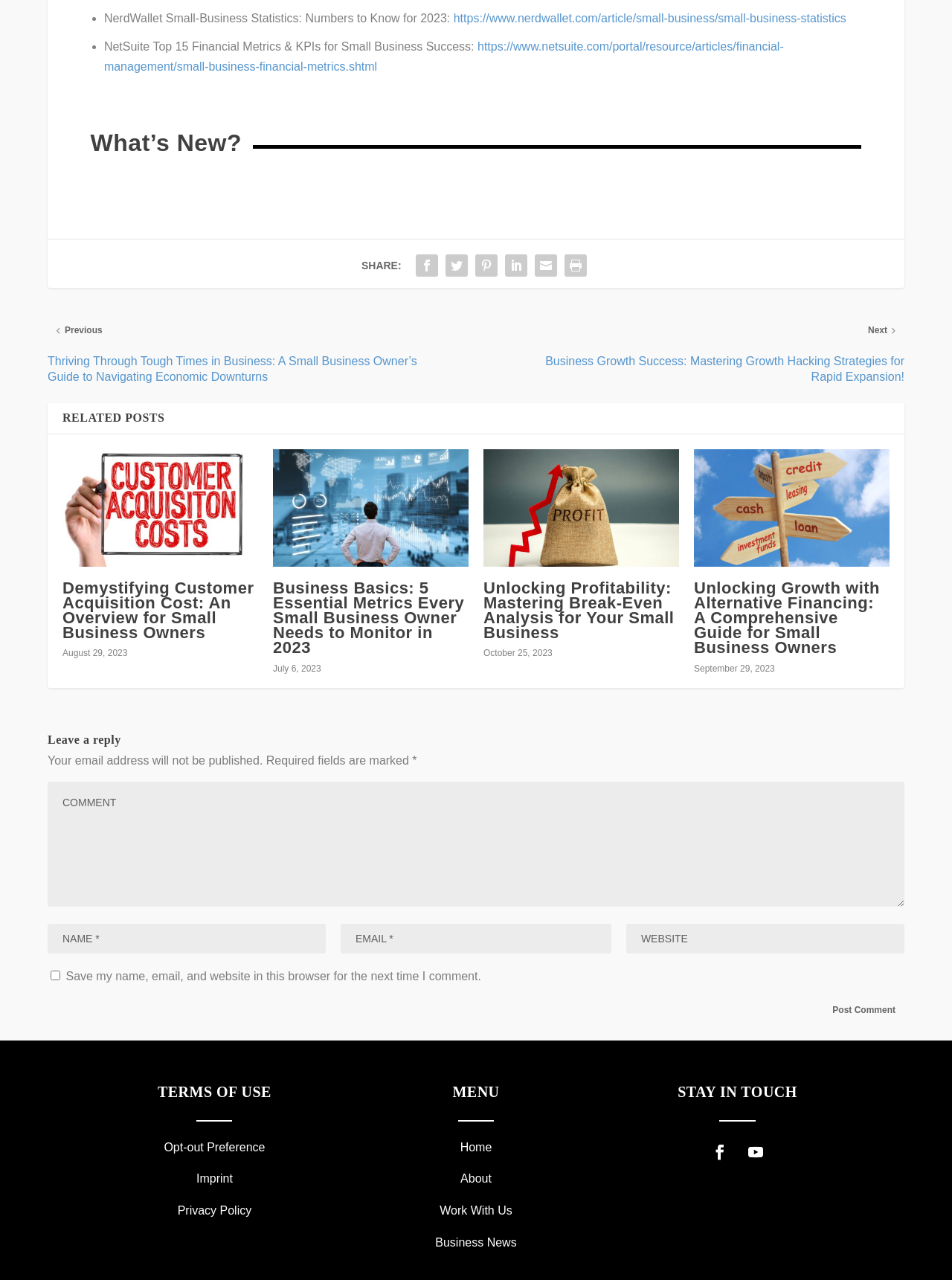Using the webpage screenshot, find the UI element described by https://www.nerdwallet.com/article/small-business/small-business-statistics. Provide the bounding box coordinates in the format (top-left x, top-left y, bottom-right x, bottom-right y), ensuring all values are floating point numbers between 0 and 1.

[0.476, 0.009, 0.889, 0.019]